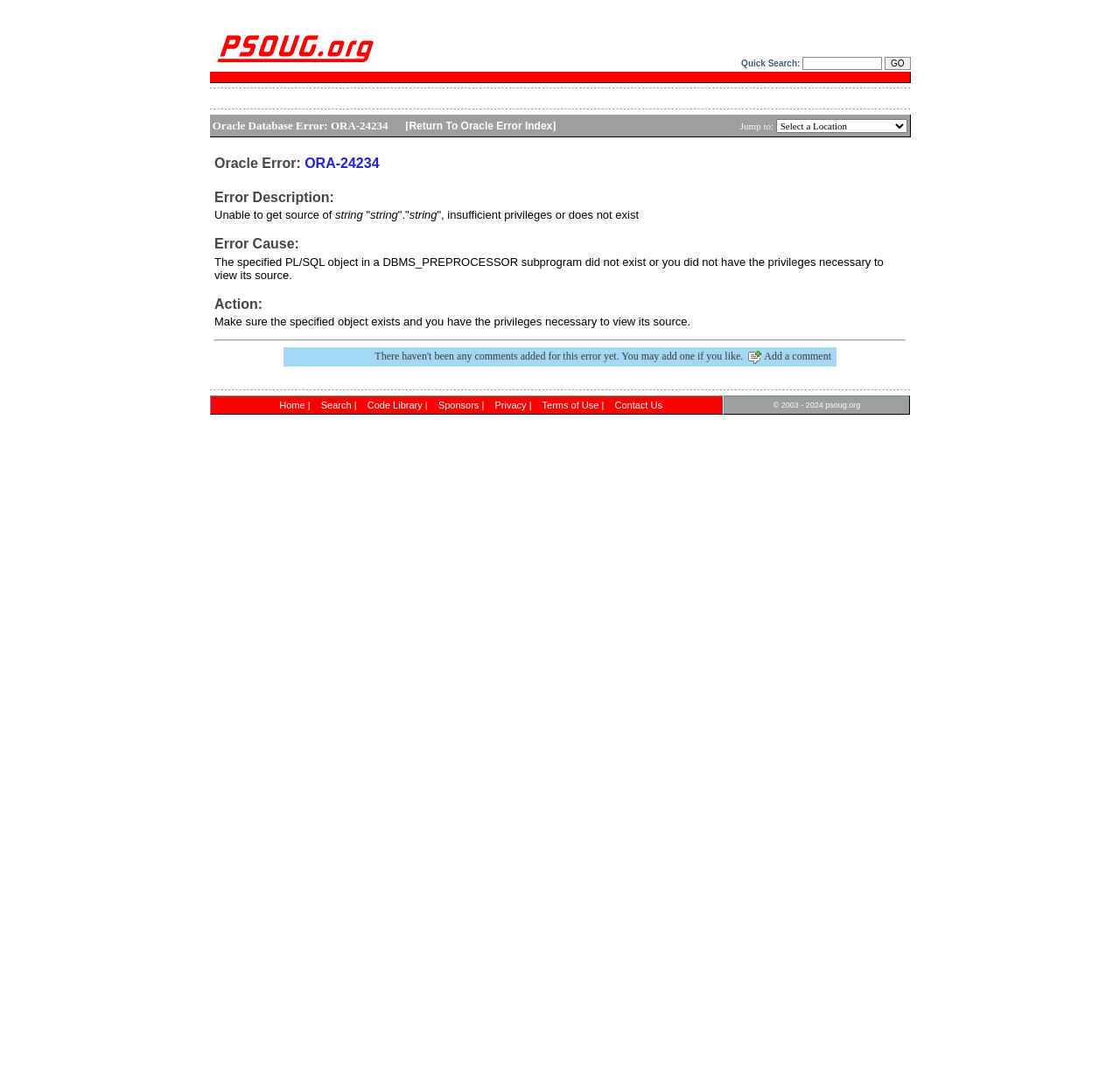Using the format (top-left x, top-left y, bottom-right x, bottom-right y), provide the bounding box coordinates for the described UI element. All values should be floating point numbers between 0 and 1: Terms of Use

[0.484, 0.371, 0.535, 0.381]